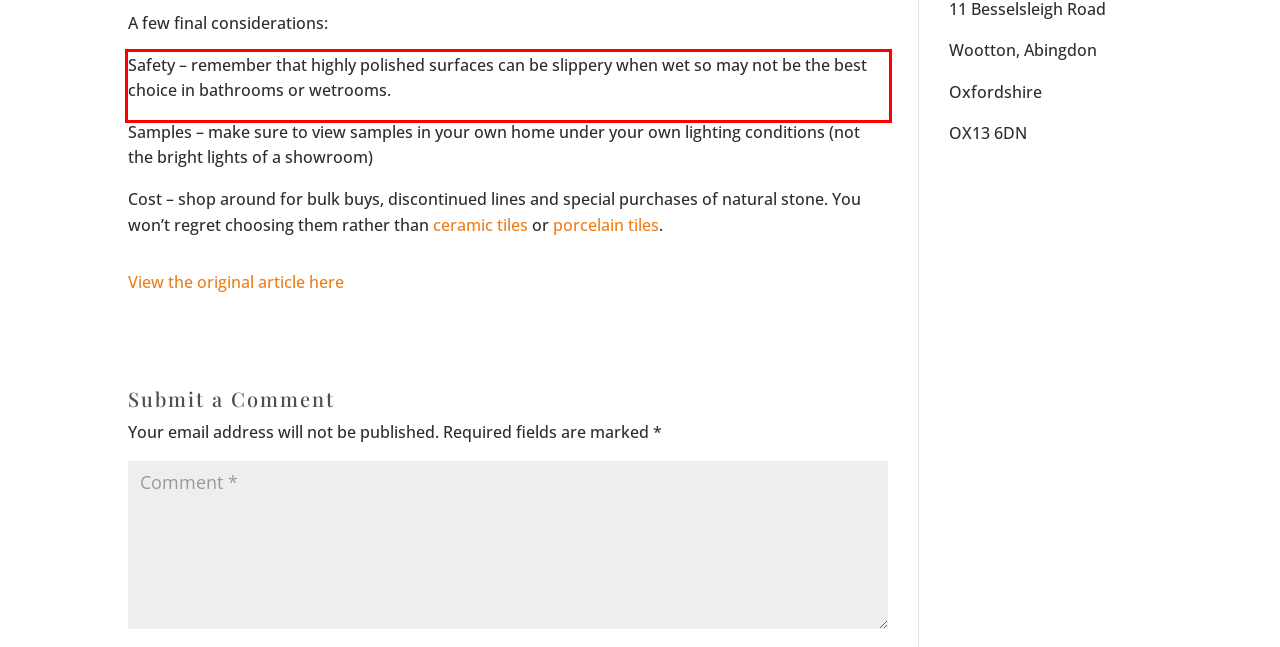Please examine the webpage screenshot and extract the text within the red bounding box using OCR.

Safety – remember that highly polished surfaces can be slippery when wet so may not be the best choice in bathrooms or wetrooms.